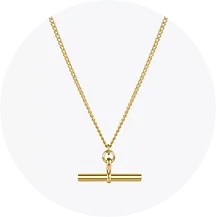Create a detailed narrative of what is happening in the image.

Showcased in the image is a minimalist gold necklace featuring a sleek toggle design. The pendant consists of a polished horizontal bar, complemented by a delicate chain that enhances its elegant aesthetic. Perfect for versatile styling, this piece reflects a contemporary approach to jewelry, appealing to both casual and formal looks. Ideal for layering or wearing solo, it embodies a blend of simplicity and sophistication, making it a timeless addition to any jewelry collection.